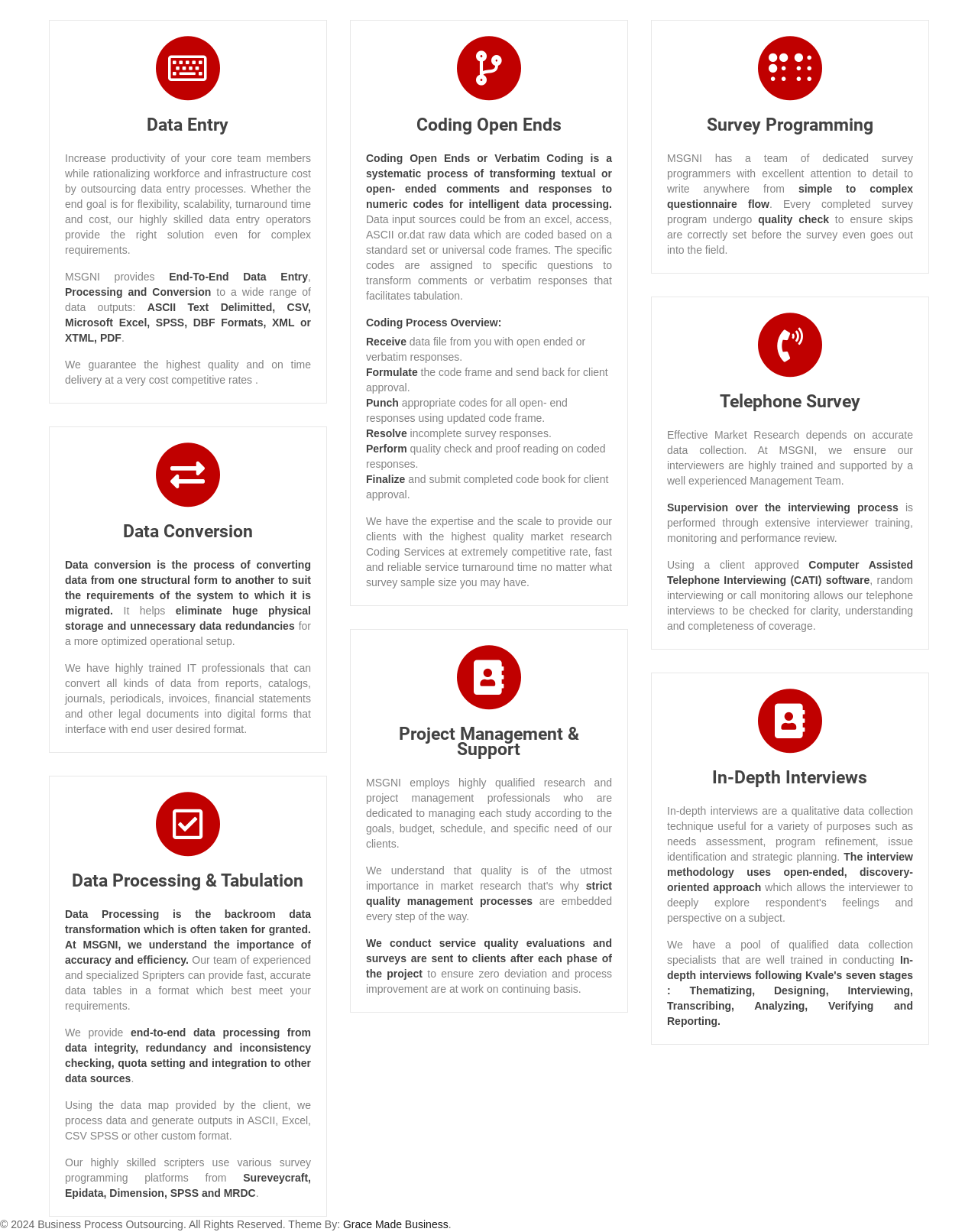Return the bounding box coordinates of the UI element that corresponds to this description: "Grace Made Business". The coordinates must be given as four float numbers in the range of 0 and 1, [left, top, right, bottom].

[0.351, 0.989, 0.458, 0.999]